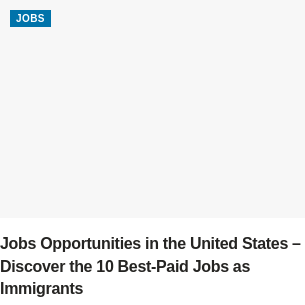Generate a comprehensive description of the image.

The image presents a section of an article titled "Jobs Opportunities in the United States – Discover the 10 Best-Paid Jobs as Immigrants." It emphasizes the importance of understanding job prospects for immigrants in the United States. Above the title, there is a navigation link labeled "JOBS," which likely directs readers to more resources on employment opportunities. The overall layout suggests a focus on providing valuable information for immigrants seeking high-paying job options in the U.S., making it a key resource for those considering their career paths after immigration.